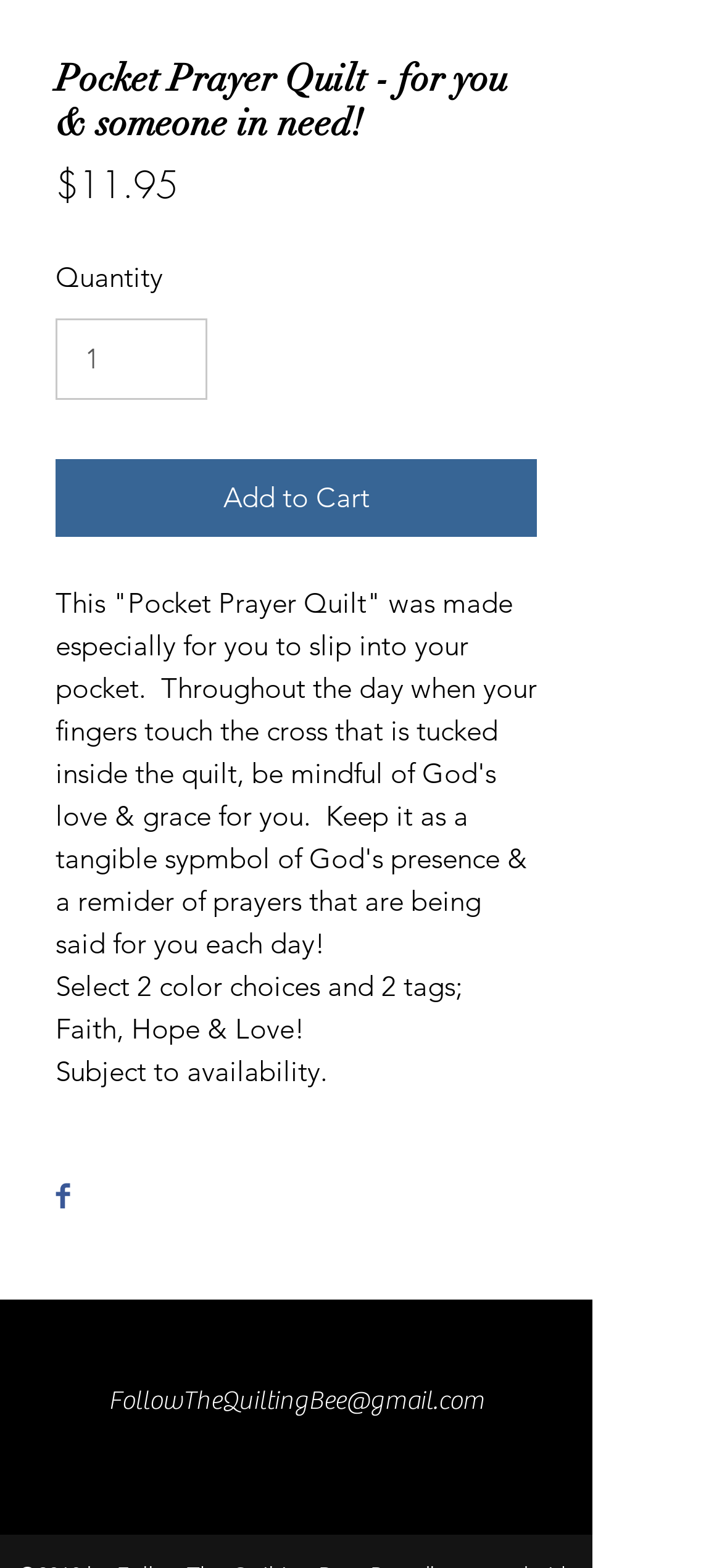Using floating point numbers between 0 and 1, provide the bounding box coordinates in the format (top-left x, top-left y, bottom-right x, bottom-right y). Locate the UI element described here: input value="1" aria-label="Quantity" value="1"

[0.077, 0.203, 0.287, 0.255]